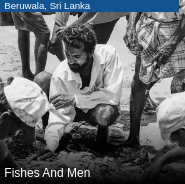Look at the image and answer the question in detail:
What are the fishermen engaged in?

The caption describes the scene where a group of fishermen are engaged in conversation, while some are observing their catch and others are focused on their task at hand, indicating that they are involved in both conversation and work.